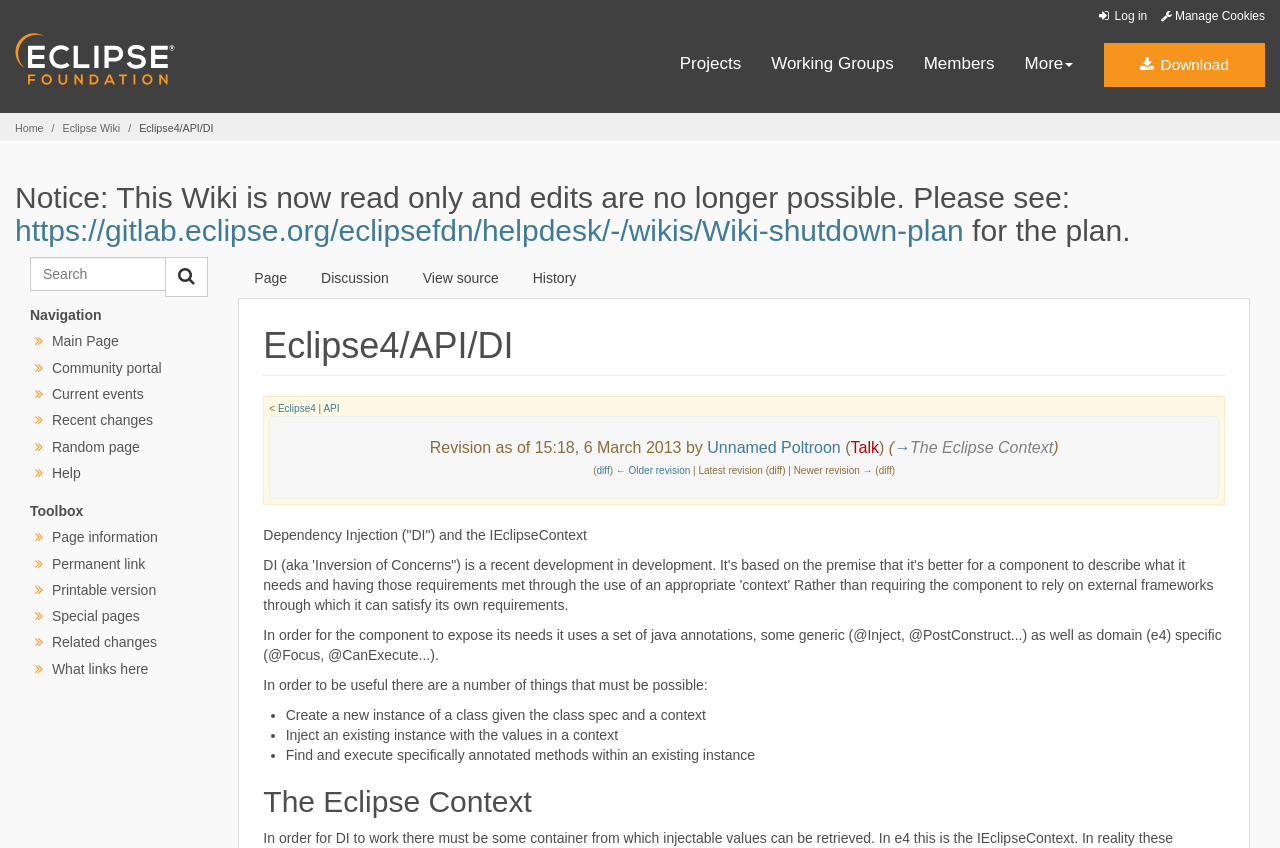Please mark the clickable region by giving the bounding box coordinates needed to complete this instruction: "Search for something".

[0.023, 0.304, 0.13, 0.344]